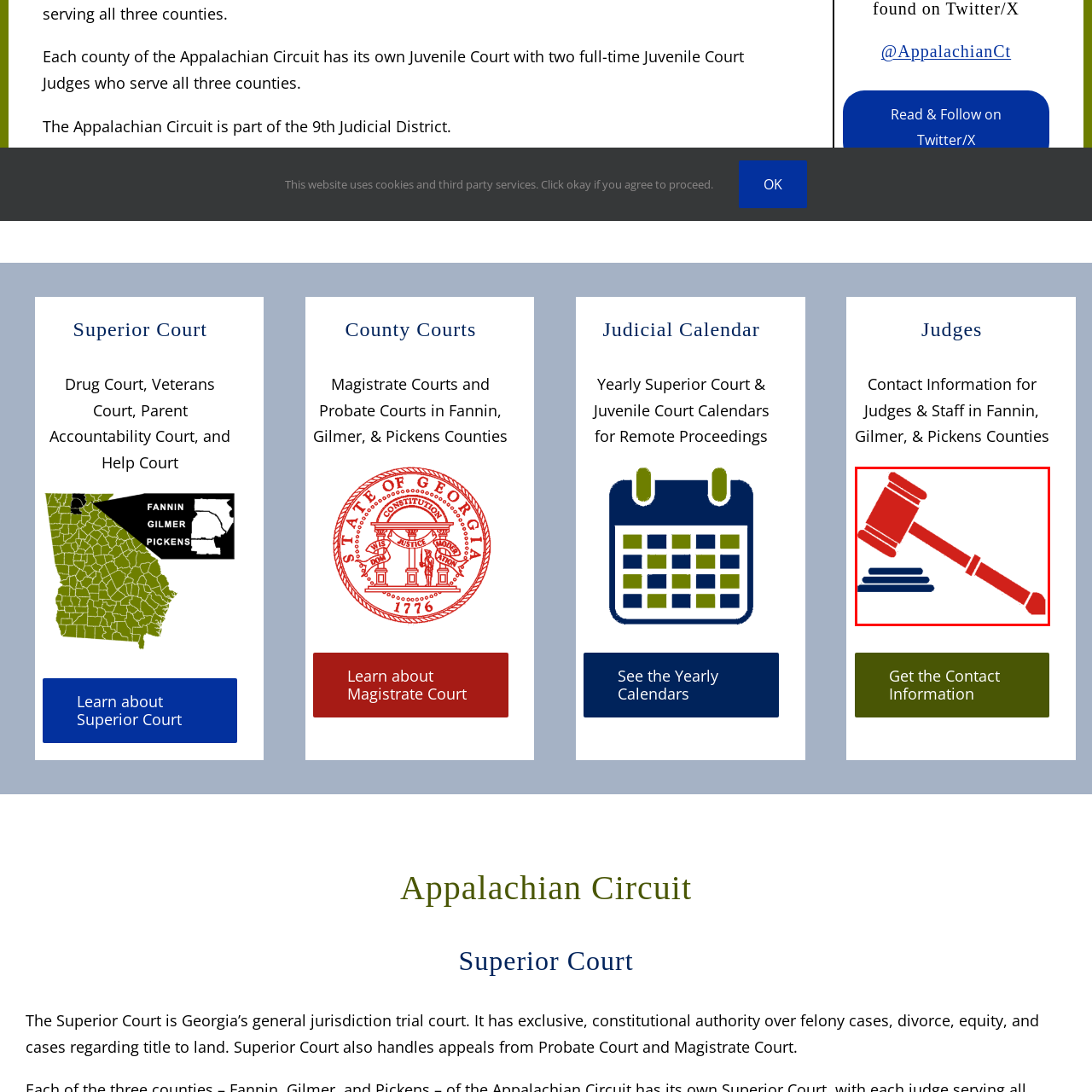Inspect the area within the red bounding box and elaborate on the following question with a detailed answer using the image as your reference: What do the three blue horizontal lines represent?

The caption explains that the three blue horizontal lines below the gavel represent the base or sound block, which conveys the important role of judges and the legal process, aligning with themes of justice and governance.